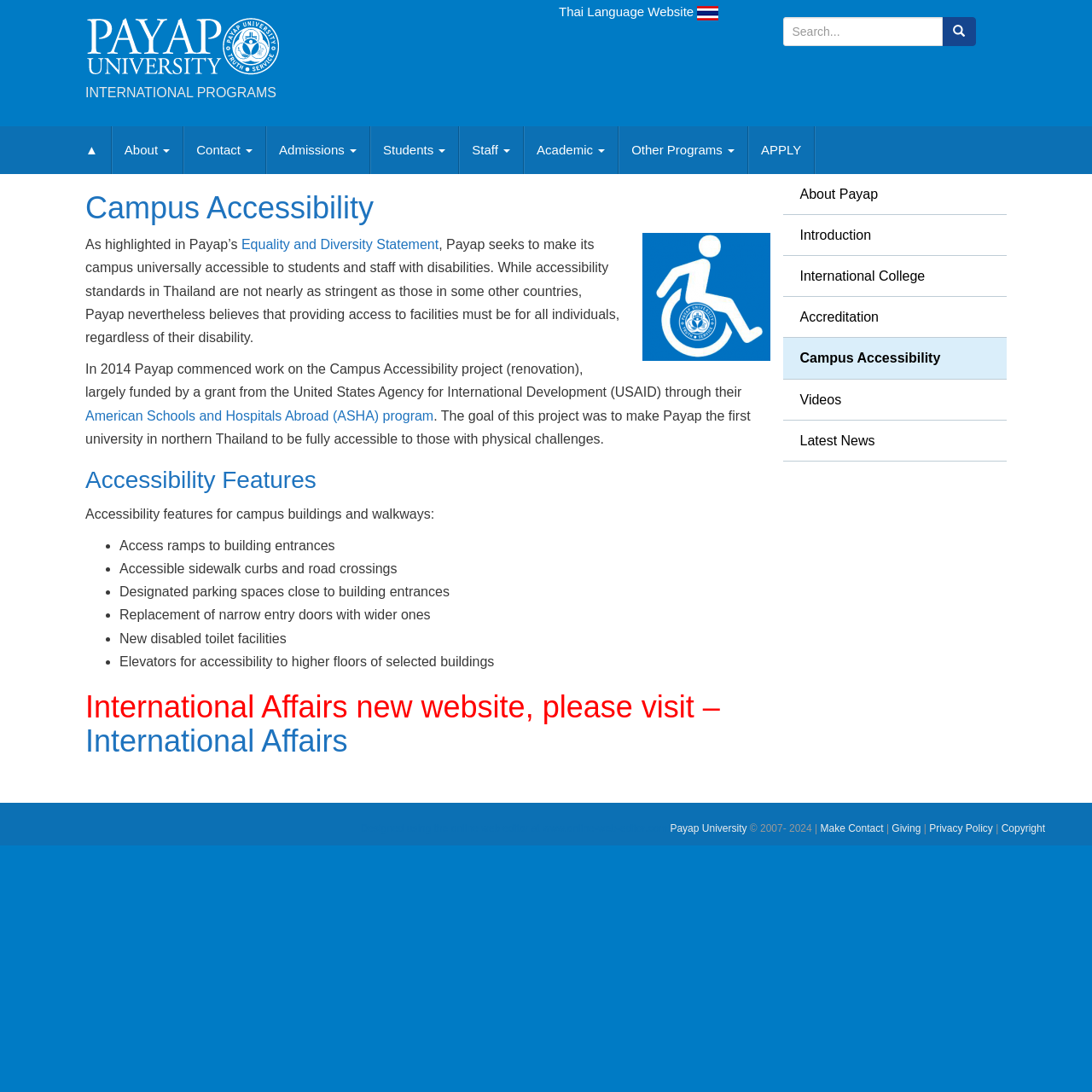What is the goal of making the campus accessible?
Look at the image and respond with a one-word or short-phrase answer.

To provide access to facilities for all individuals